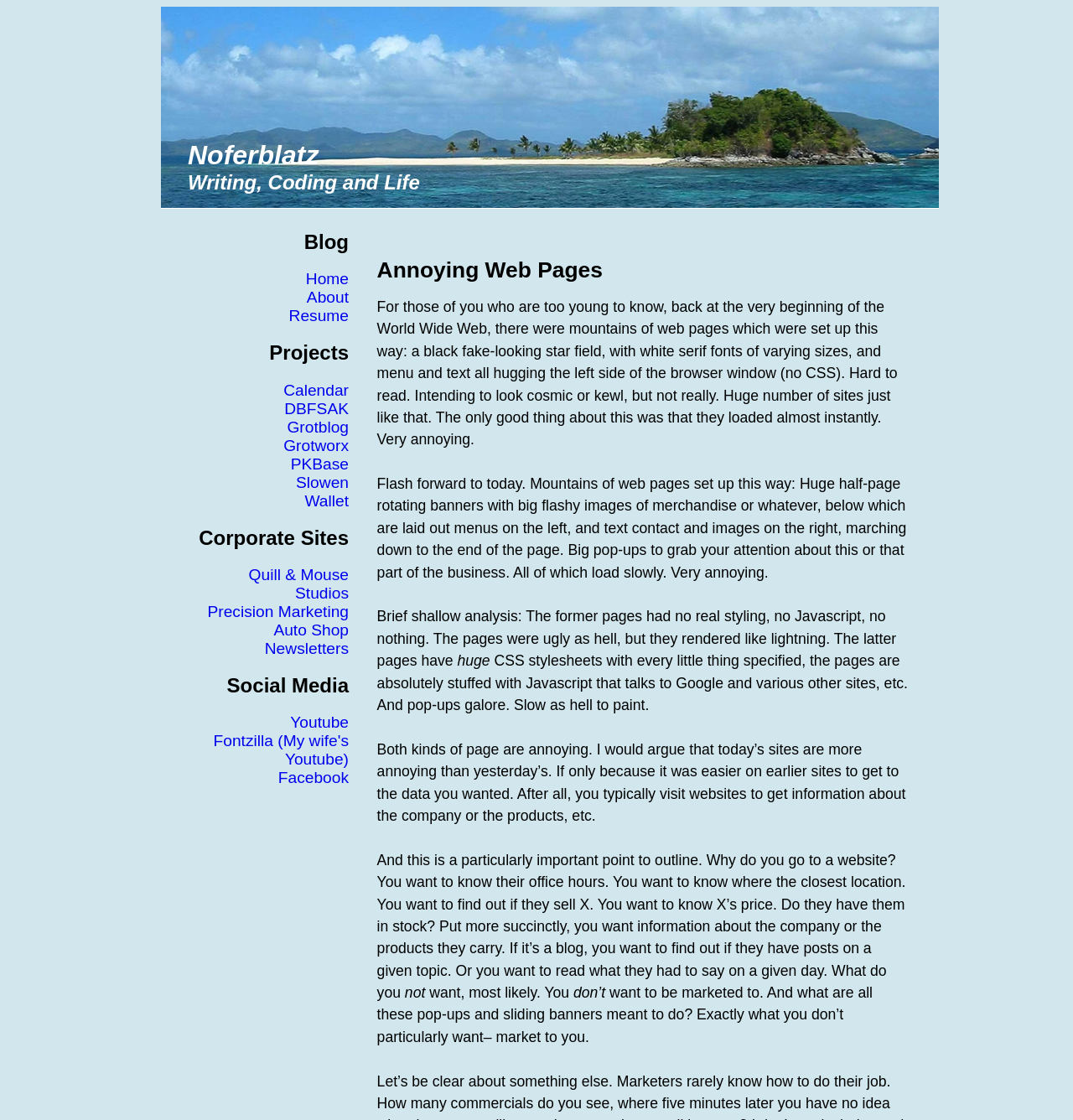Locate the bounding box of the UI element based on this description: "Auto Shop Newsletters". Provide four float numbers between 0 and 1 as [left, top, right, bottom].

[0.247, 0.555, 0.325, 0.587]